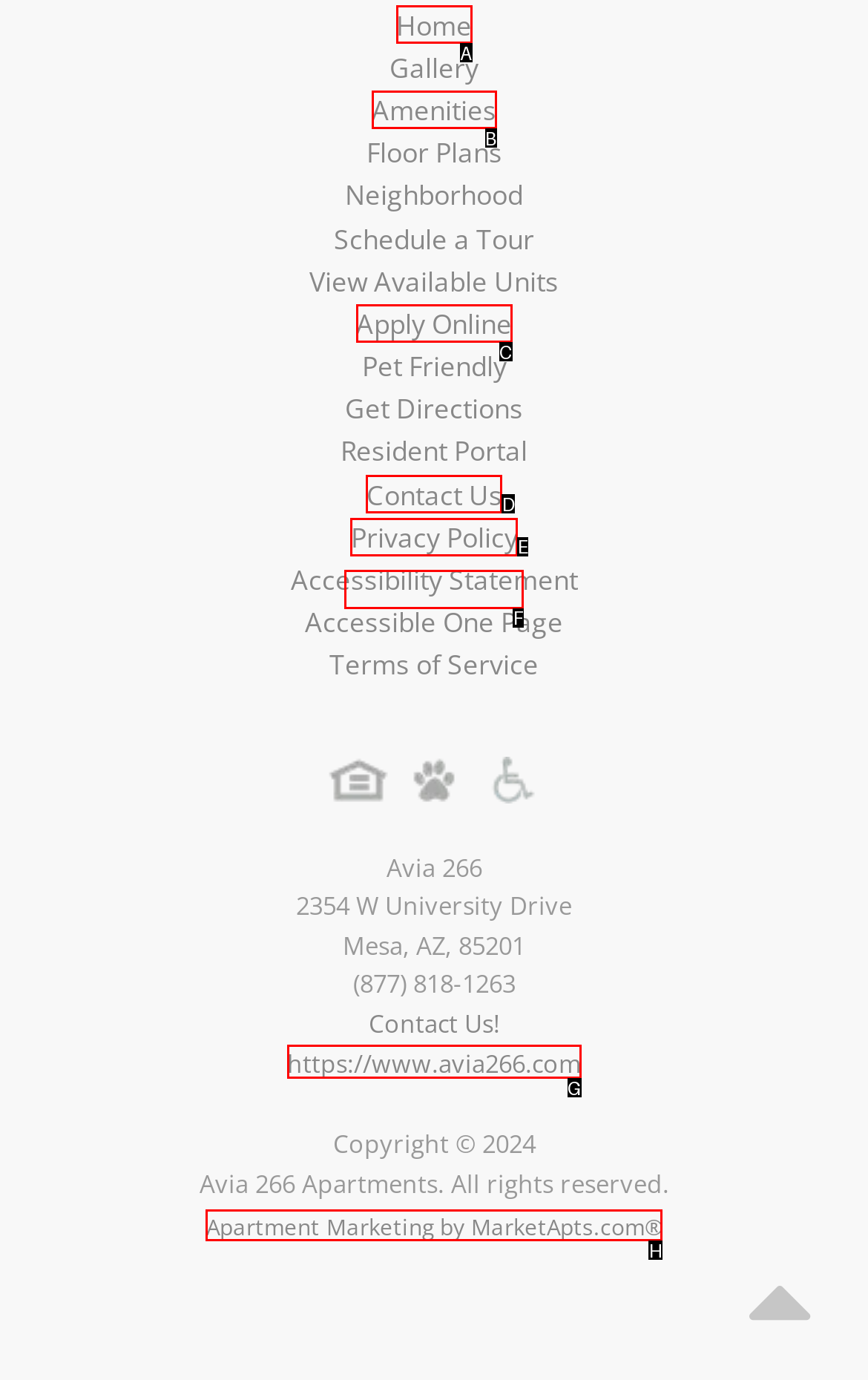What is the letter of the UI element you should click to Go to the News page? Provide the letter directly.

None